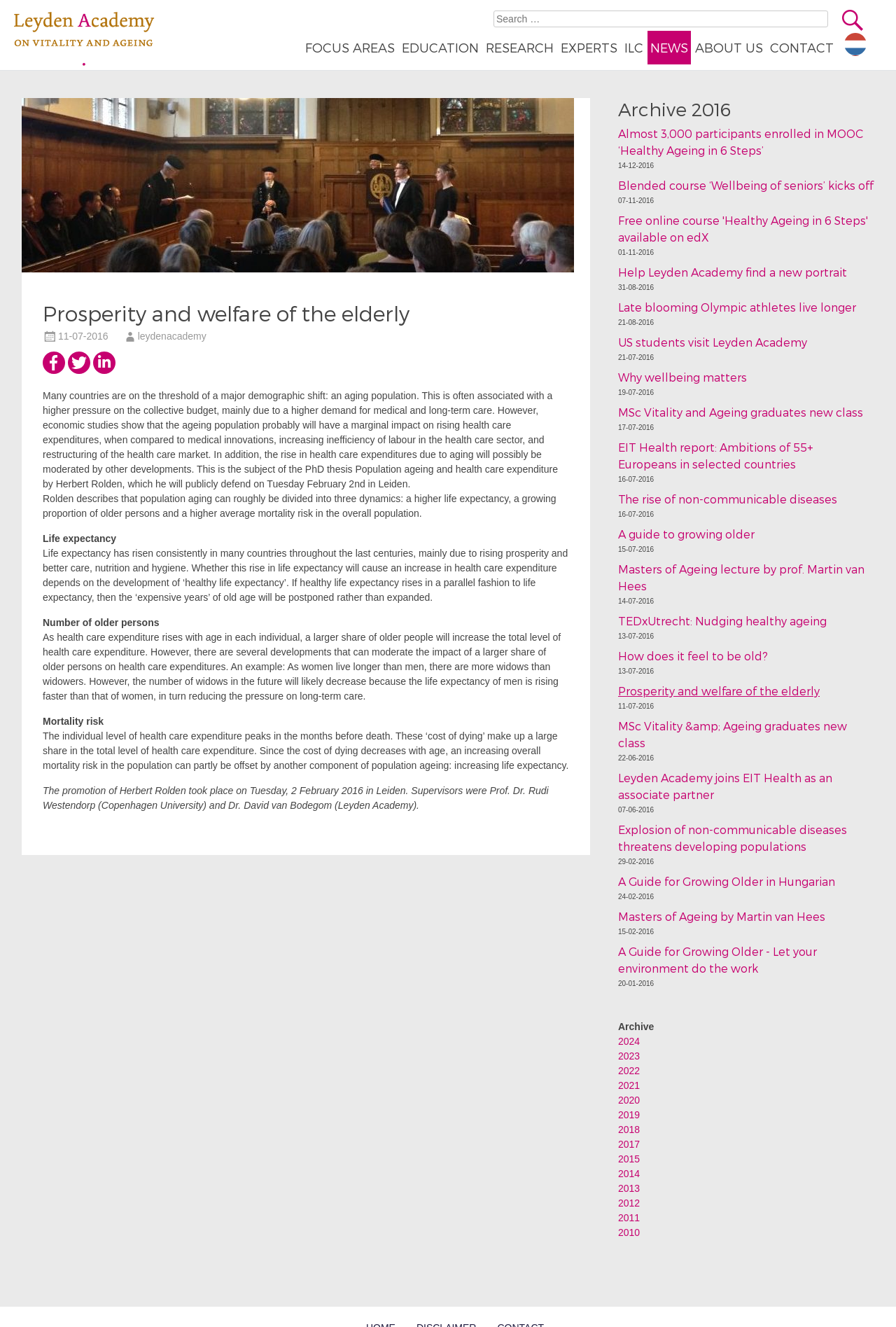Please find and generate the text of the main header of the webpage.

Prosperity and welfare of the elderly